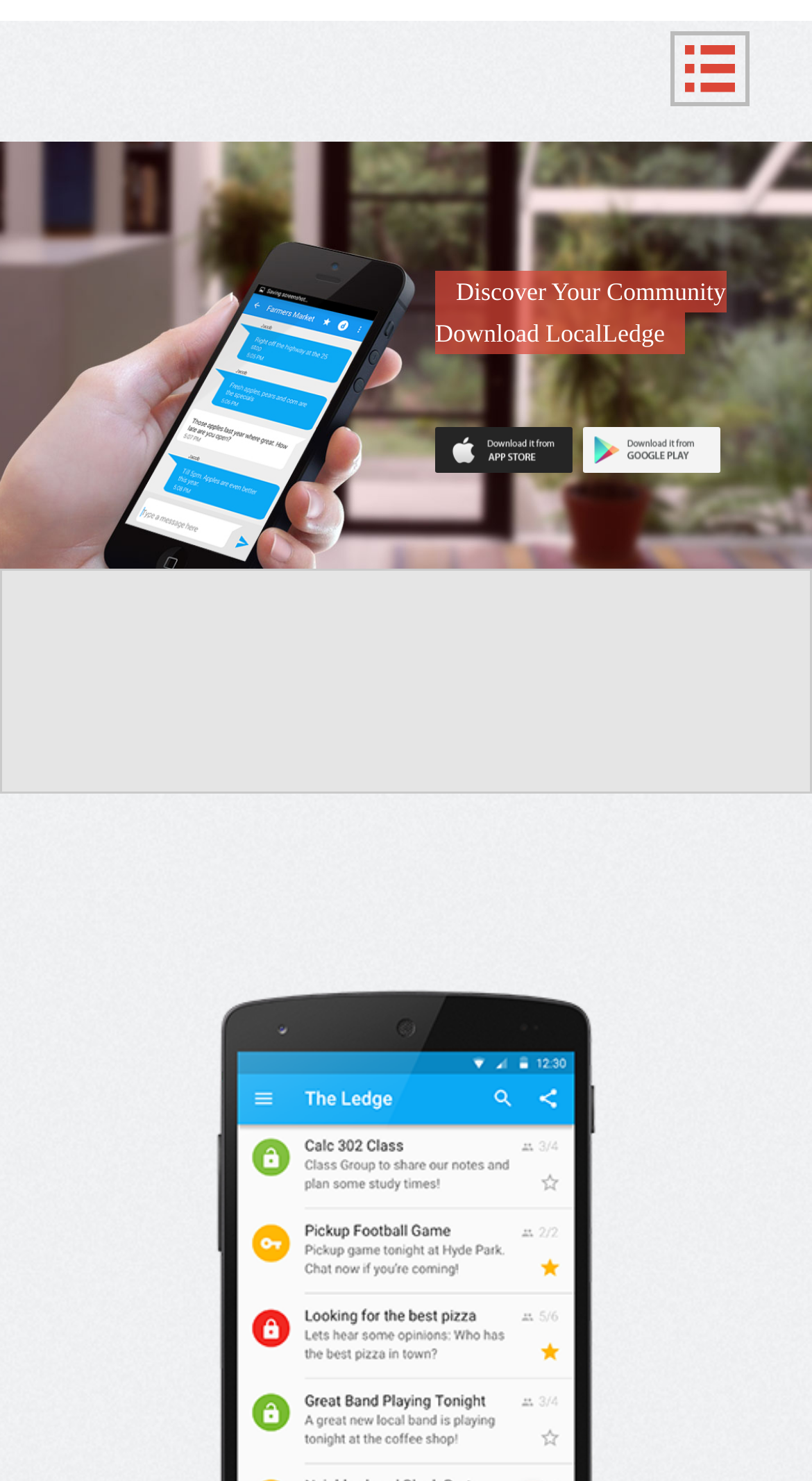Provide a short, one-word or phrase answer to the question below:
How many download options are available?

2